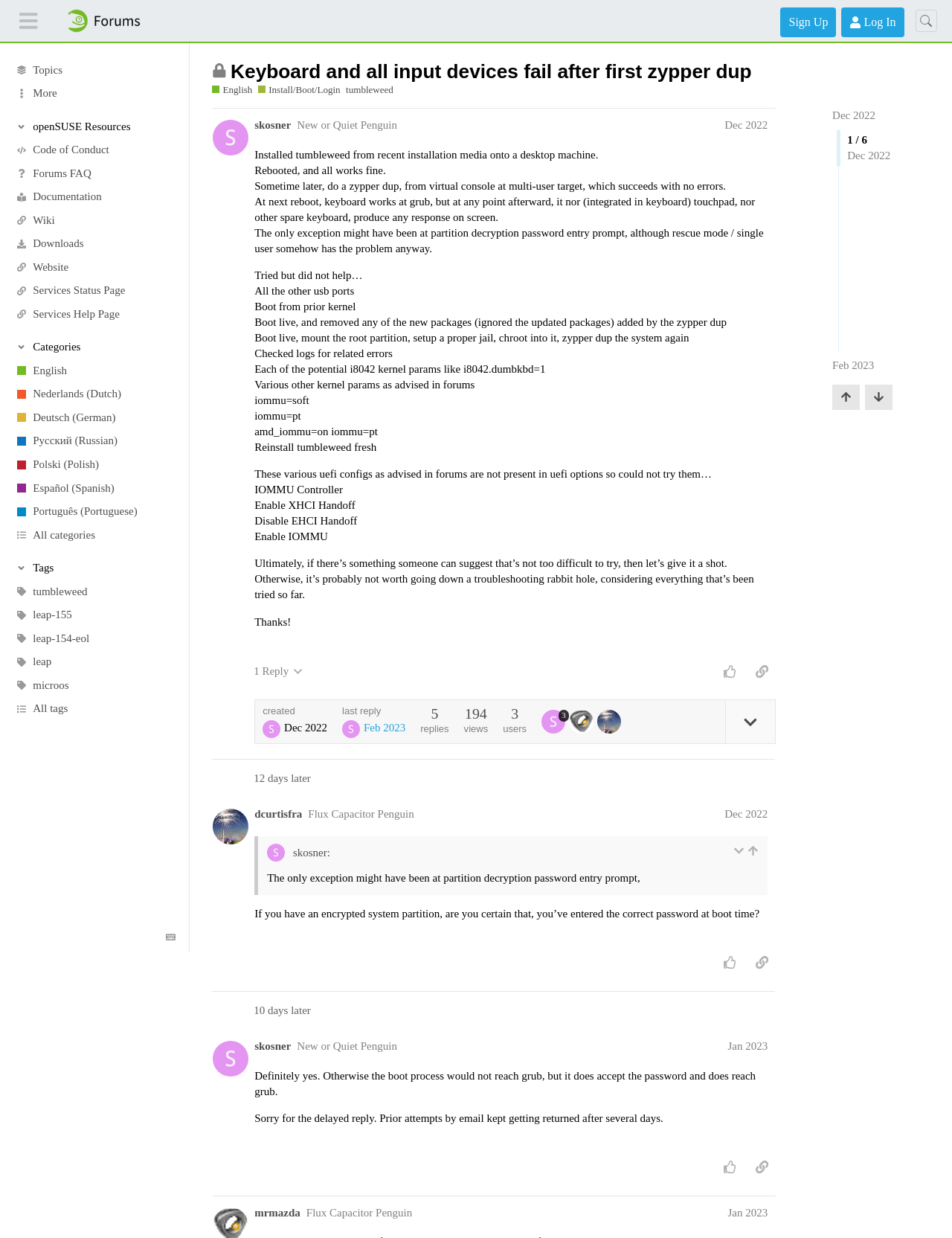Respond to the question with just a single word or phrase: 
What is the category of the current topic?

Install/Boot/Login